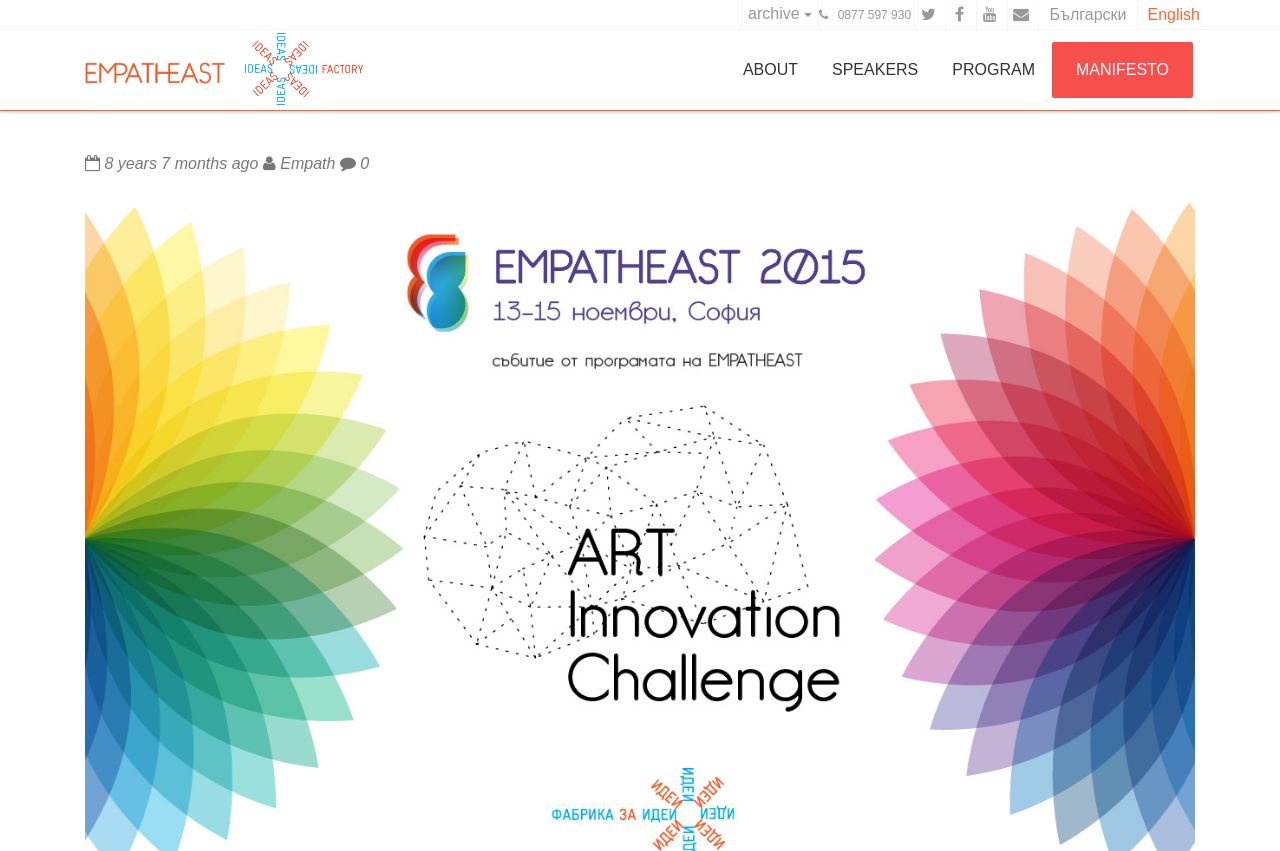Answer the question in one word or a short phrase:
How many main navigation links are available?

5